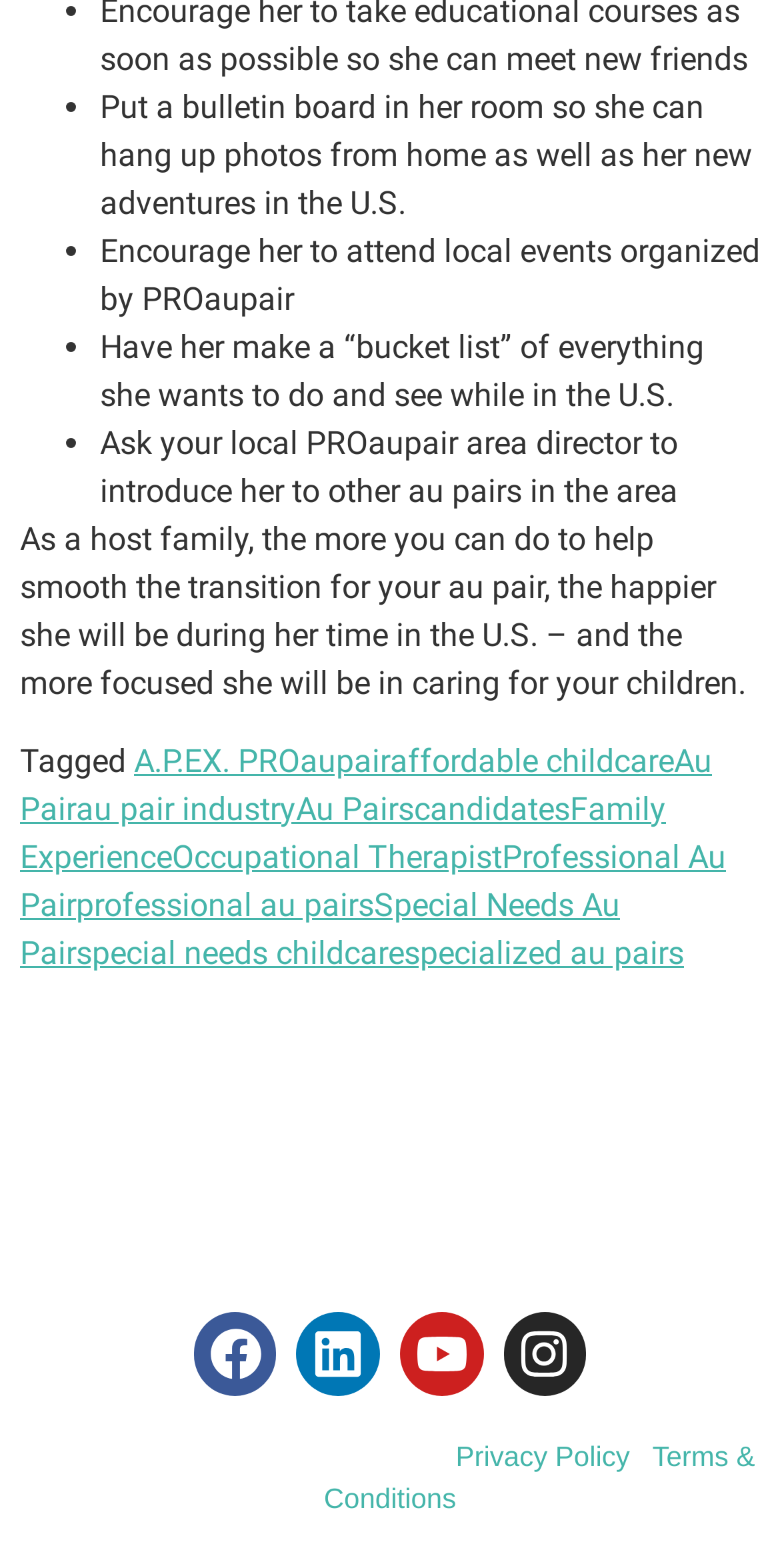Could you determine the bounding box coordinates of the clickable element to complete the instruction: "Visit the Facebook page of A.P.EX. American Professional Exchange"? Provide the coordinates as four float numbers between 0 and 1, i.e., [left, top, right, bottom].

[0.248, 0.837, 0.355, 0.89]